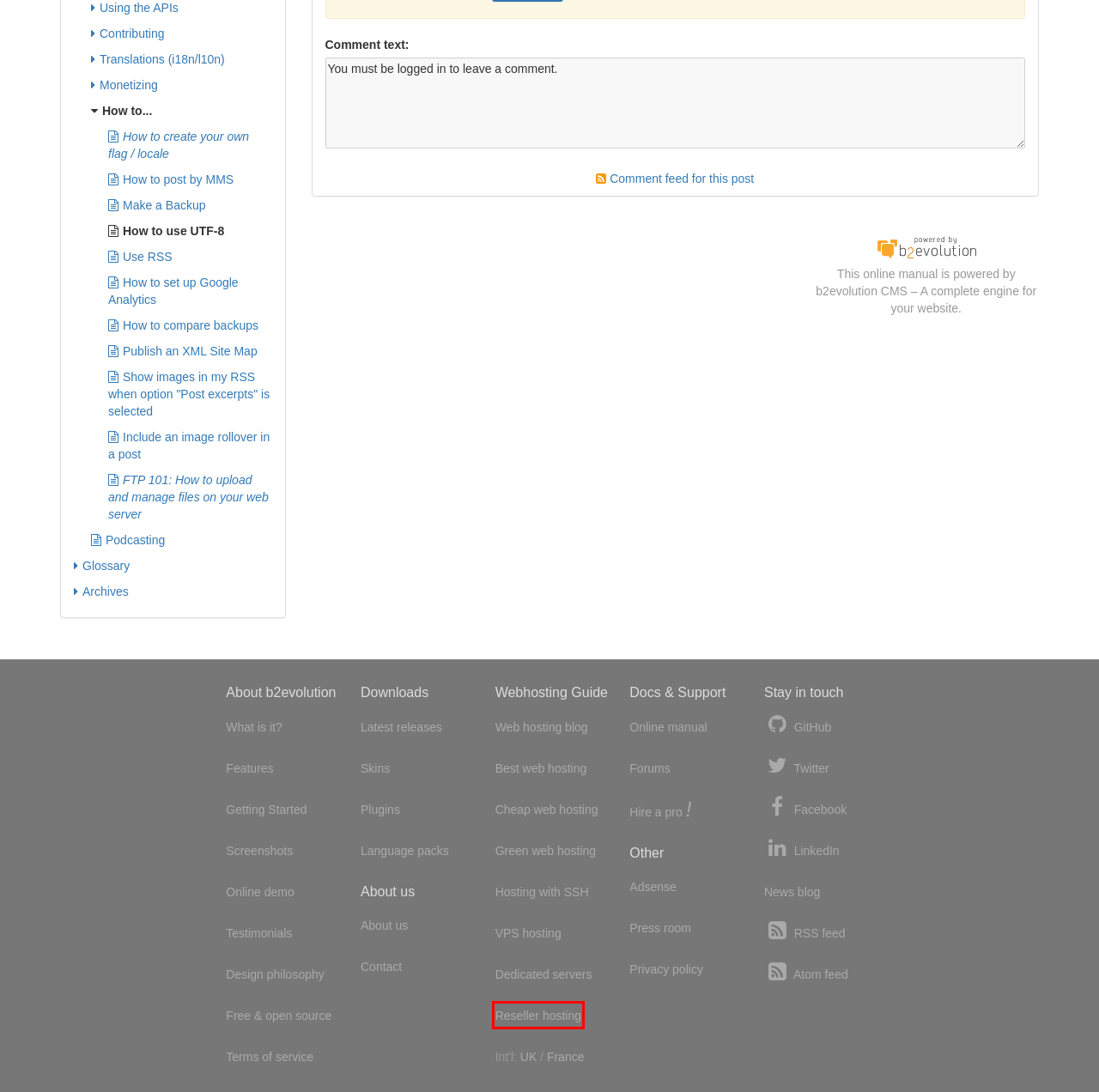Review the webpage screenshot provided, noting the red bounding box around a UI element. Choose the description that best matches the new webpage after clicking the element within the bounding box. The following are the options:
A. RESELLER WEB HOSTING - TOP offers June 2024
B. GNU GPL License
C. Use RSS
D. Include an image rollover in a post
E. Privacy Policy
F. FTP 101: How to upload and manage files on your web server
G. HOW TO MAKE MONEY ONLINE with AdSense Blog Ads
H. How to post by MMS

A